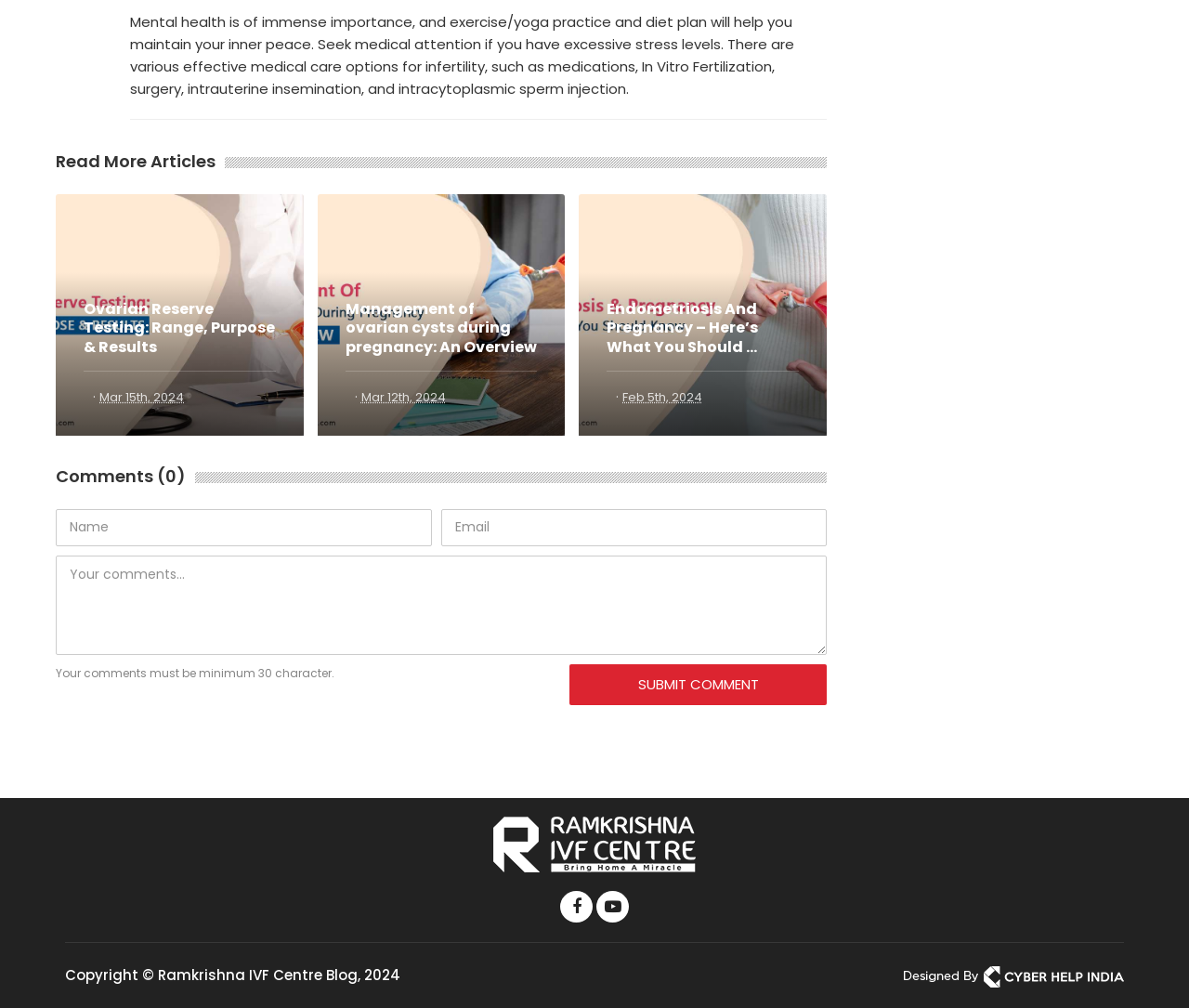Identify the bounding box coordinates for the region to click in order to carry out this instruction: "Learn about Security Screens". Provide the coordinates using four float numbers between 0 and 1, formatted as [left, top, right, bottom].

None